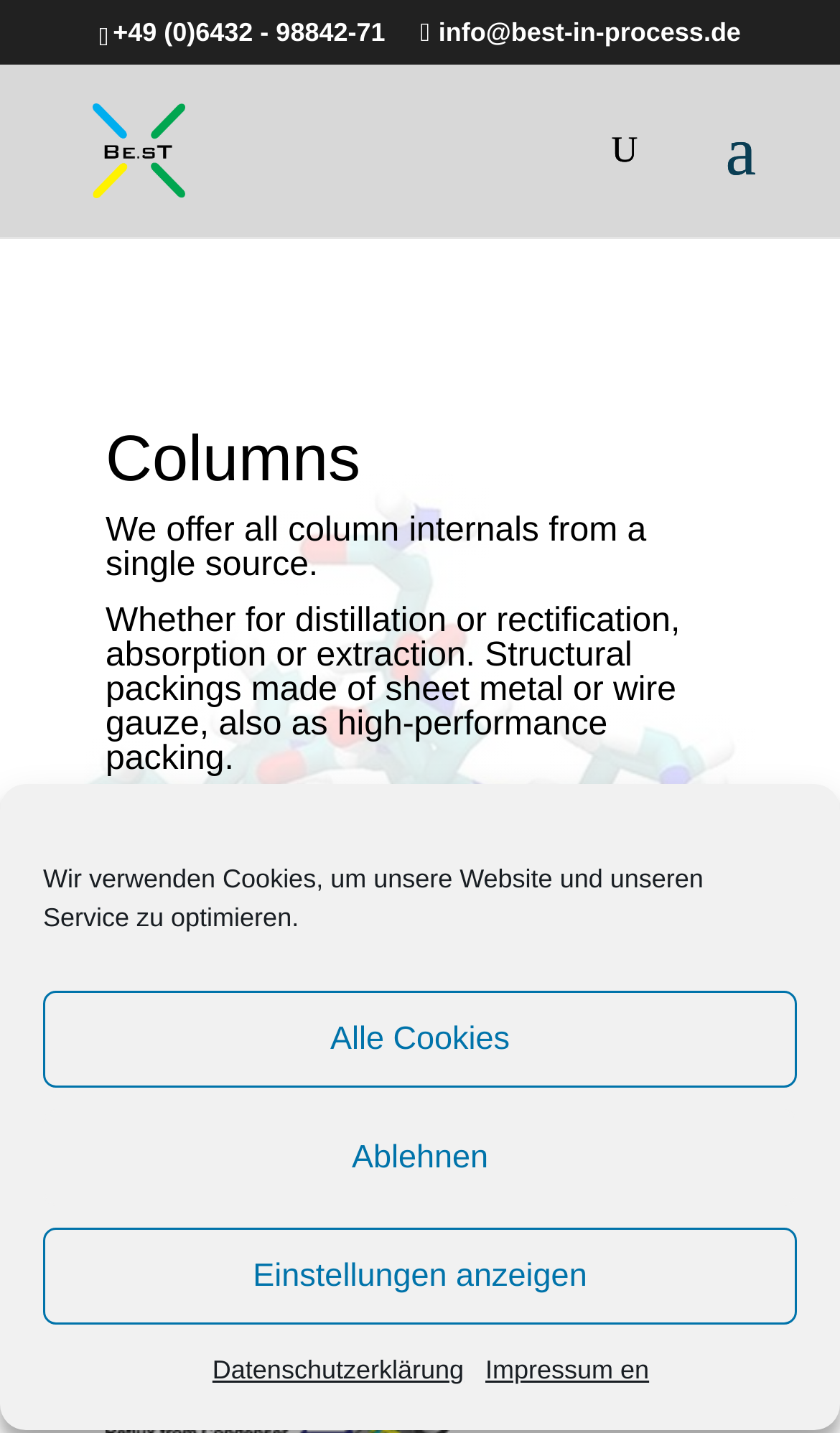Use a single word or phrase to answer the question: 
What is the quality standard of the company's products?

Proven BE.ST quality